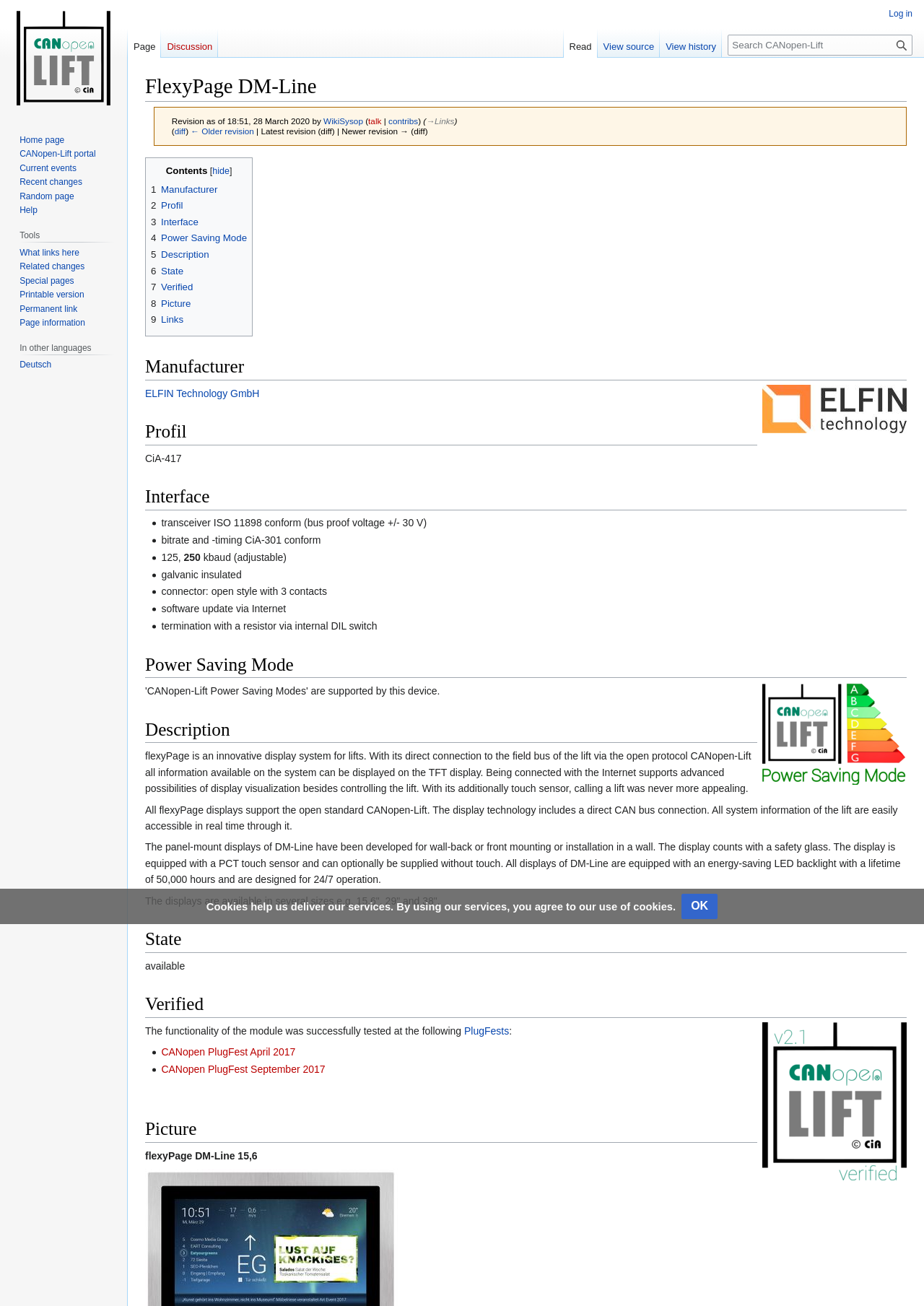By analyzing the image, answer the following question with a detailed response: What is the bitrate of the transceiver?

I found the answer by looking at the 'Interface' section of the webpage, where it is stated that the bitrate and timing of the transceiver are CiA-301 conform, and the specific bitrates mentioned are 125 and 250 kbaud.